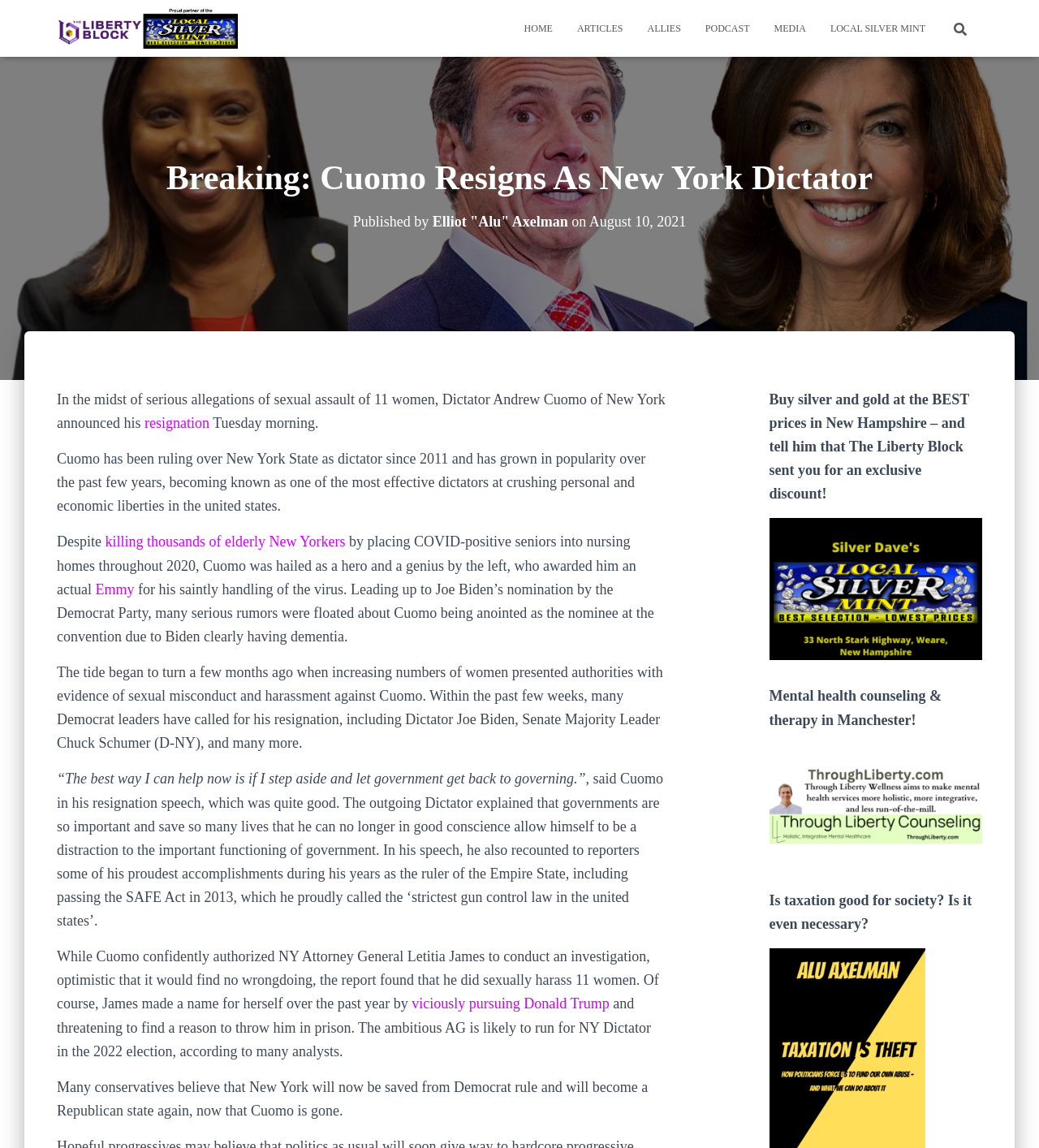Select the bounding box coordinates of the element I need to click to carry out the following instruction: "Search for something".

[0.906, 0.007, 0.914, 0.045]